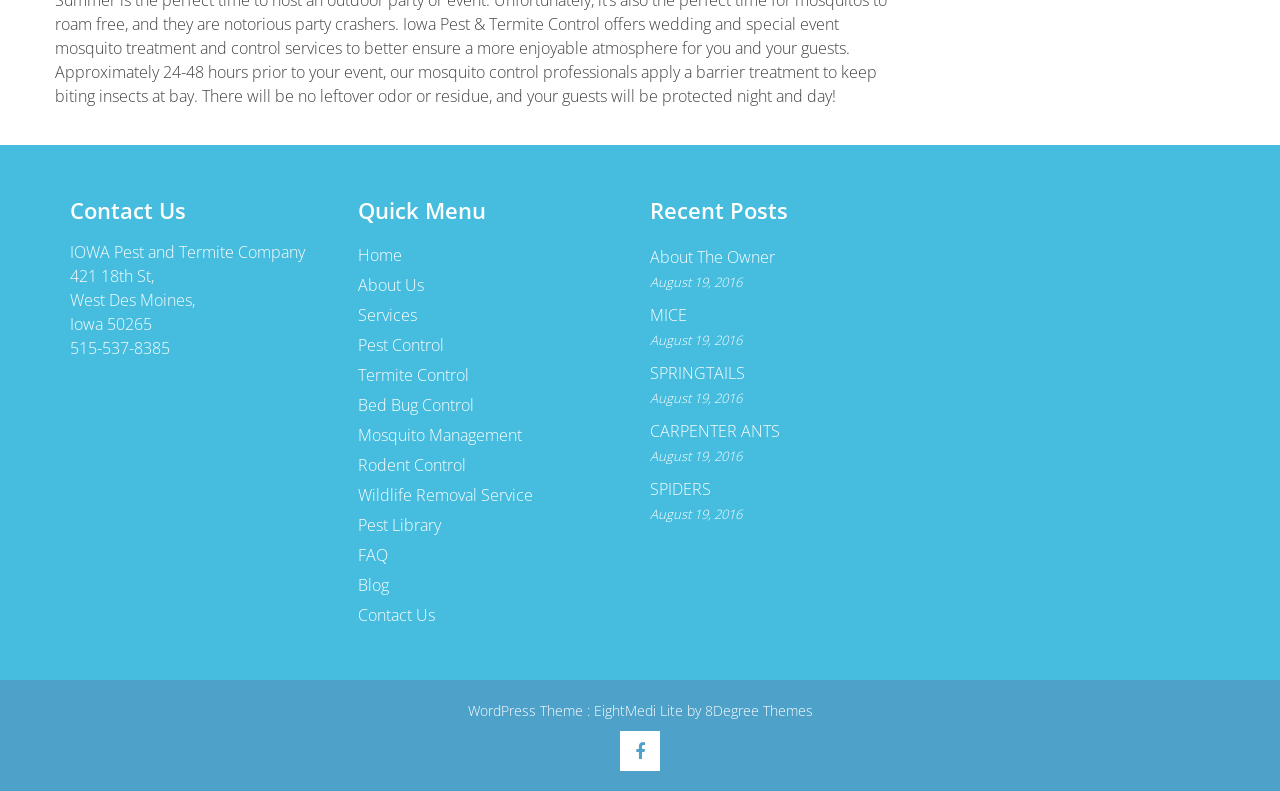Determine the bounding box for the described UI element: "Home".

[0.28, 0.304, 0.481, 0.342]